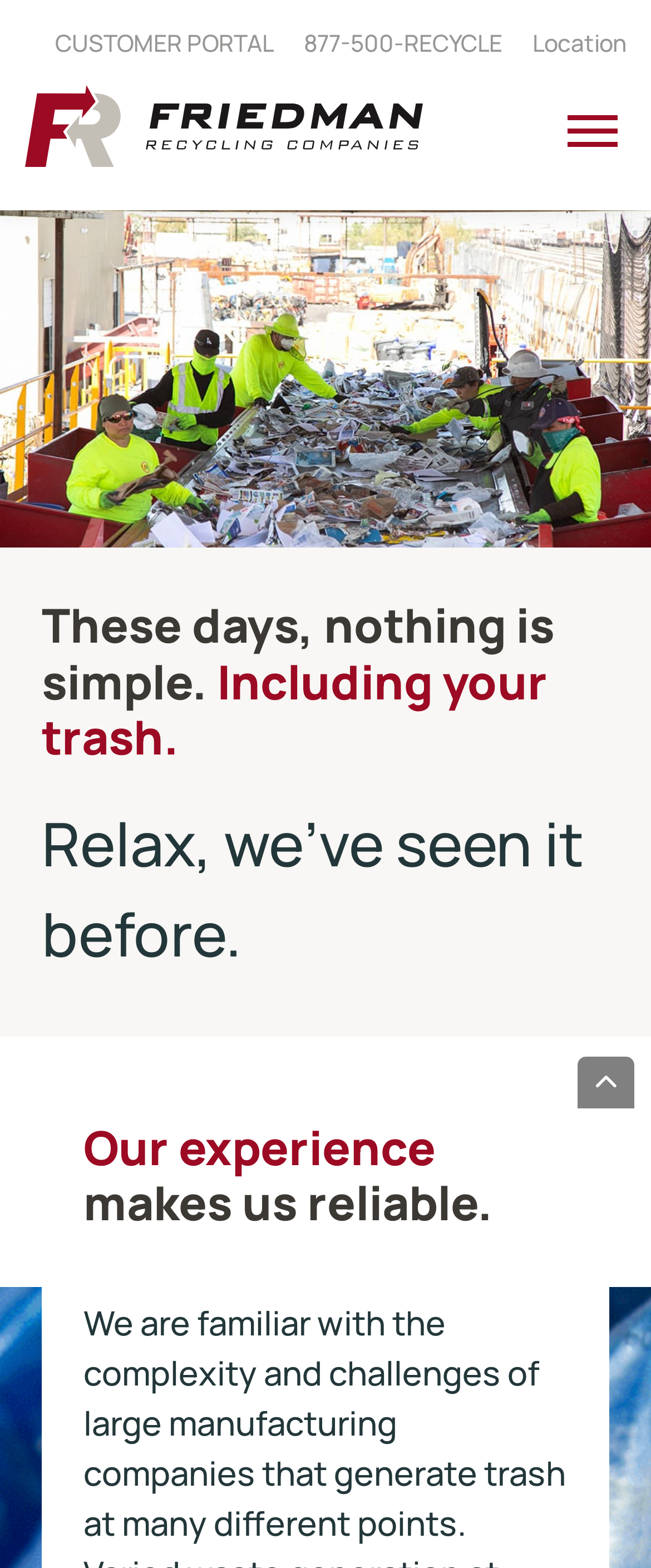What is the theme of the webpage?
Provide a detailed answer to the question, using the image to inform your response.

The theme of the webpage can be inferred from the text 'These days, nothing is simple. Including your trash.' and 'Our experience makes us reliable.' which suggests that the webpage is related to waste management. The company name 'Friedman Recycling' also supports this theme.